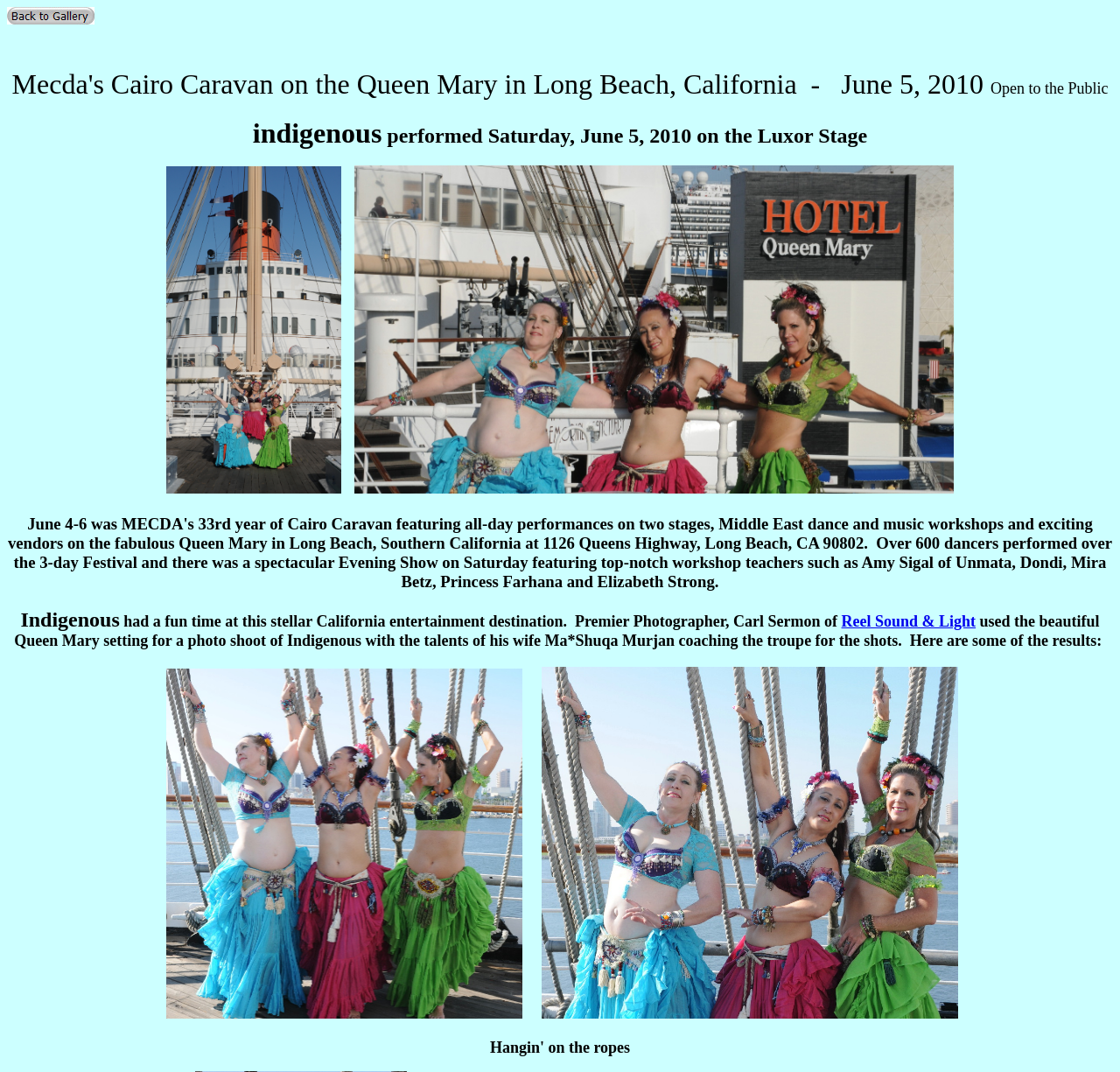Give the bounding box coordinates for the element described as: "alt="Back to Gallery"".

[0.006, 0.011, 0.084, 0.025]